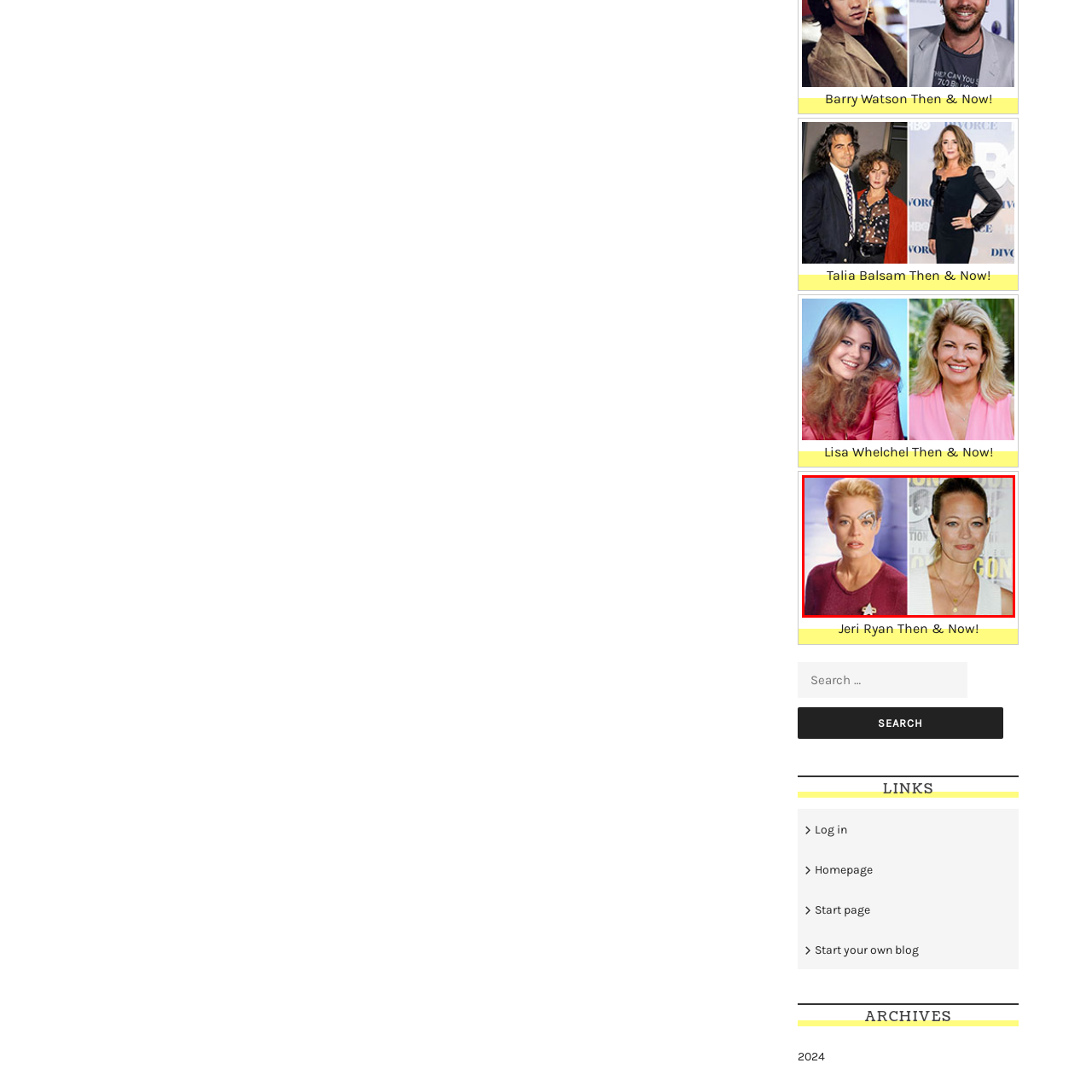Provide an in-depth description of the scene highlighted by the red boundary in the image.

This image showcases a striking "Then & Now!" comparison of actress Jeri Ryan. On the left, she is depicted in her iconic role as Seven of Nine from the sci-fi series *Star Trek: Voyager*, showcasing her character's distinct Borg implants and Starfleet uniform. On the right, the image captures her more recent appearance, reflecting her evolution in both style and career. Dressed elegantly with a simple yet chic look, Ryan is seen at a public event, exuding confidence and grace. This juxtaposition highlights her remarkable journey in the entertainment industry, maintaining her presence and elegance over the years.